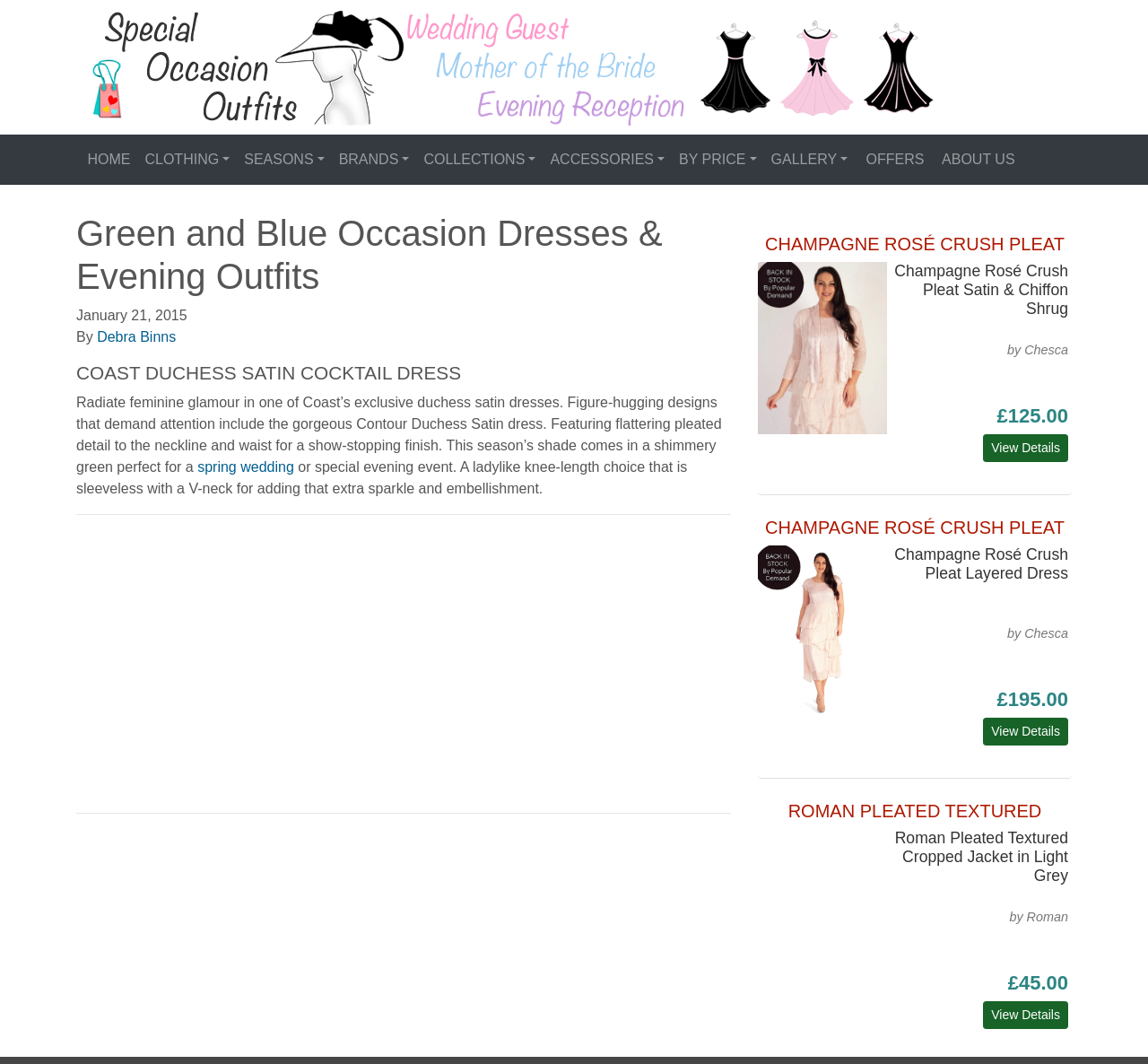Please find and provide the title of the webpage.

Green and Blue Occasion Dresses & Evening Outfits